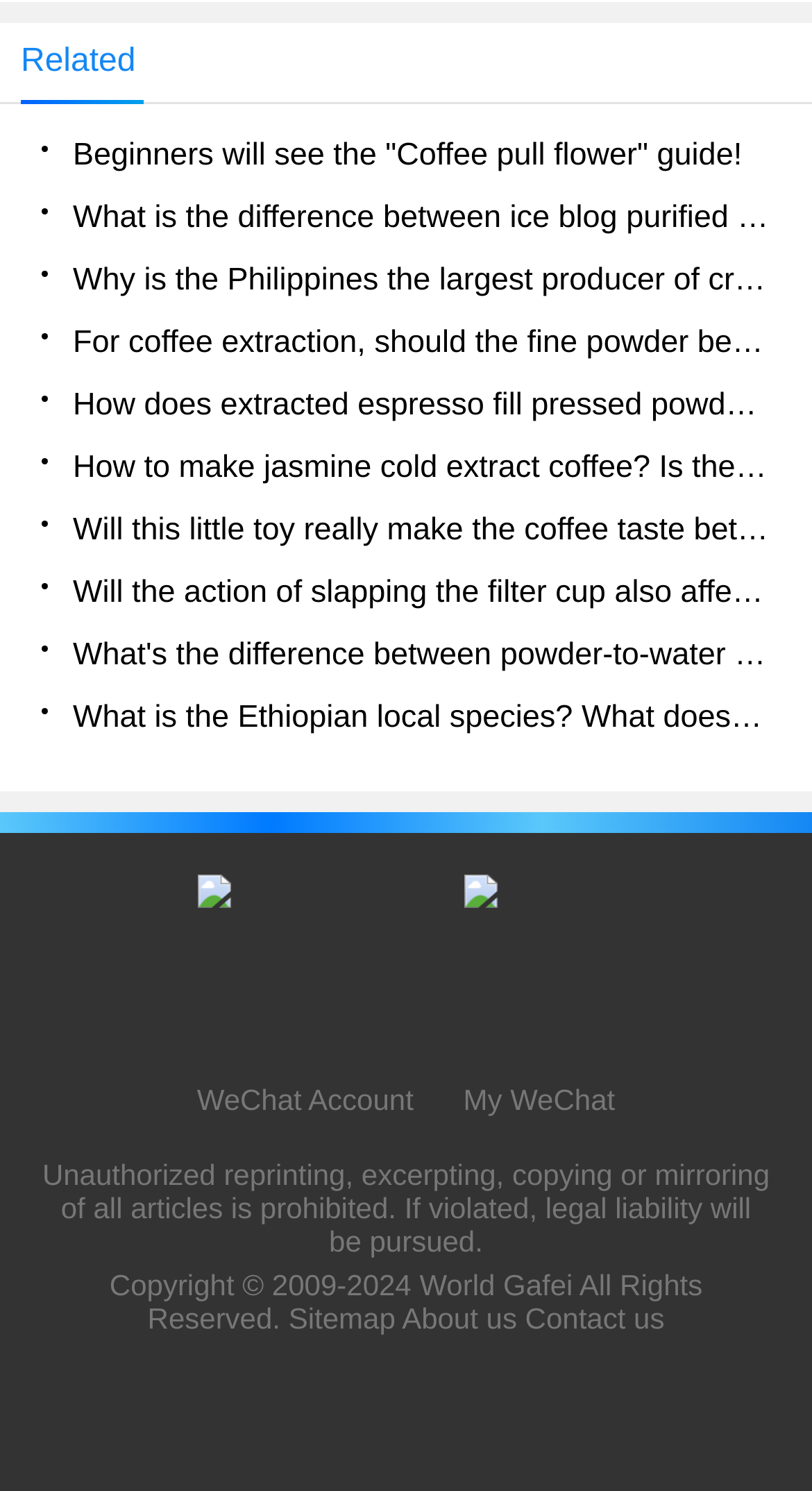How many links are there in the footer section of the webpage?
Offer a detailed and exhaustive answer to the question.

The footer section of the webpage contains four links: 'World Gafei', 'Sitemap', 'About us', and 'Contact us', indicating that there are four links in the footer section.